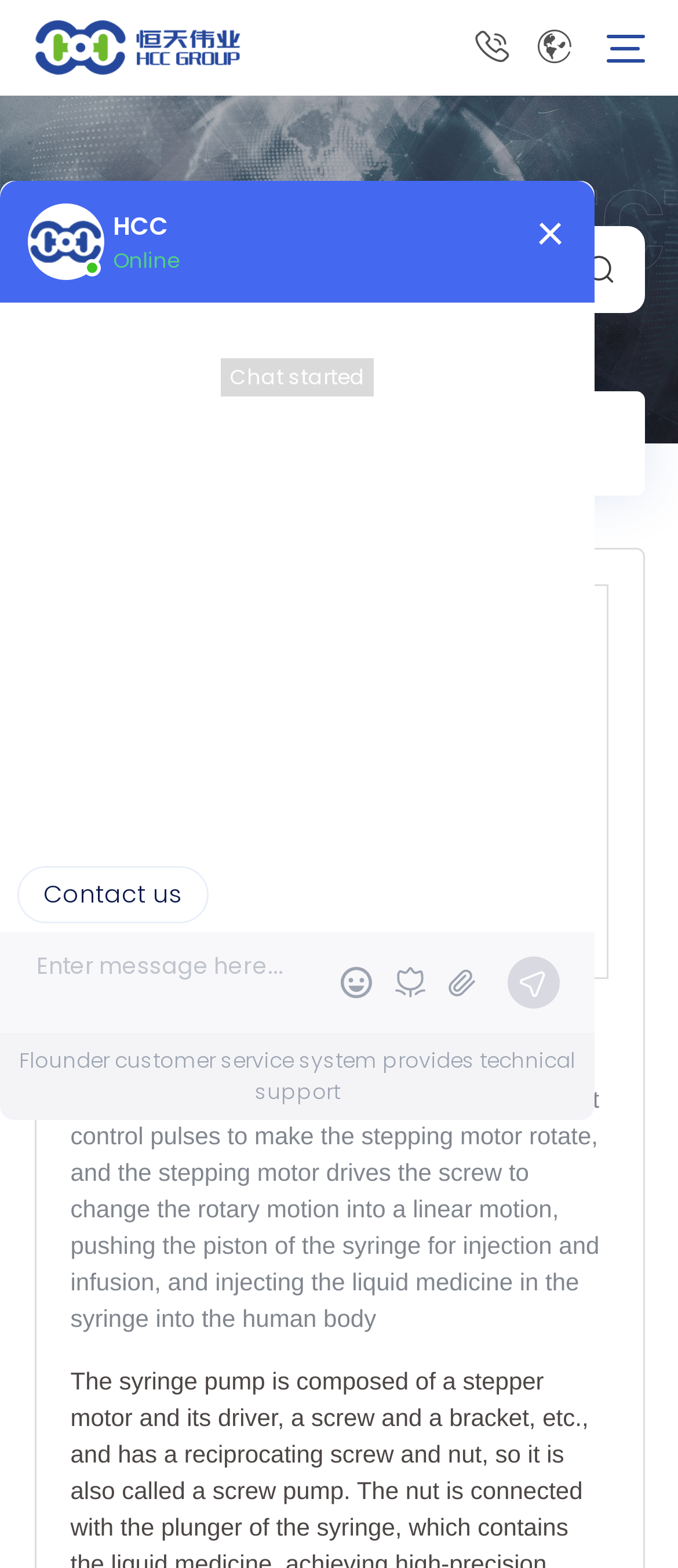Respond to the following query with just one word or a short phrase: 
Is there a search function on the webpage?

Yes